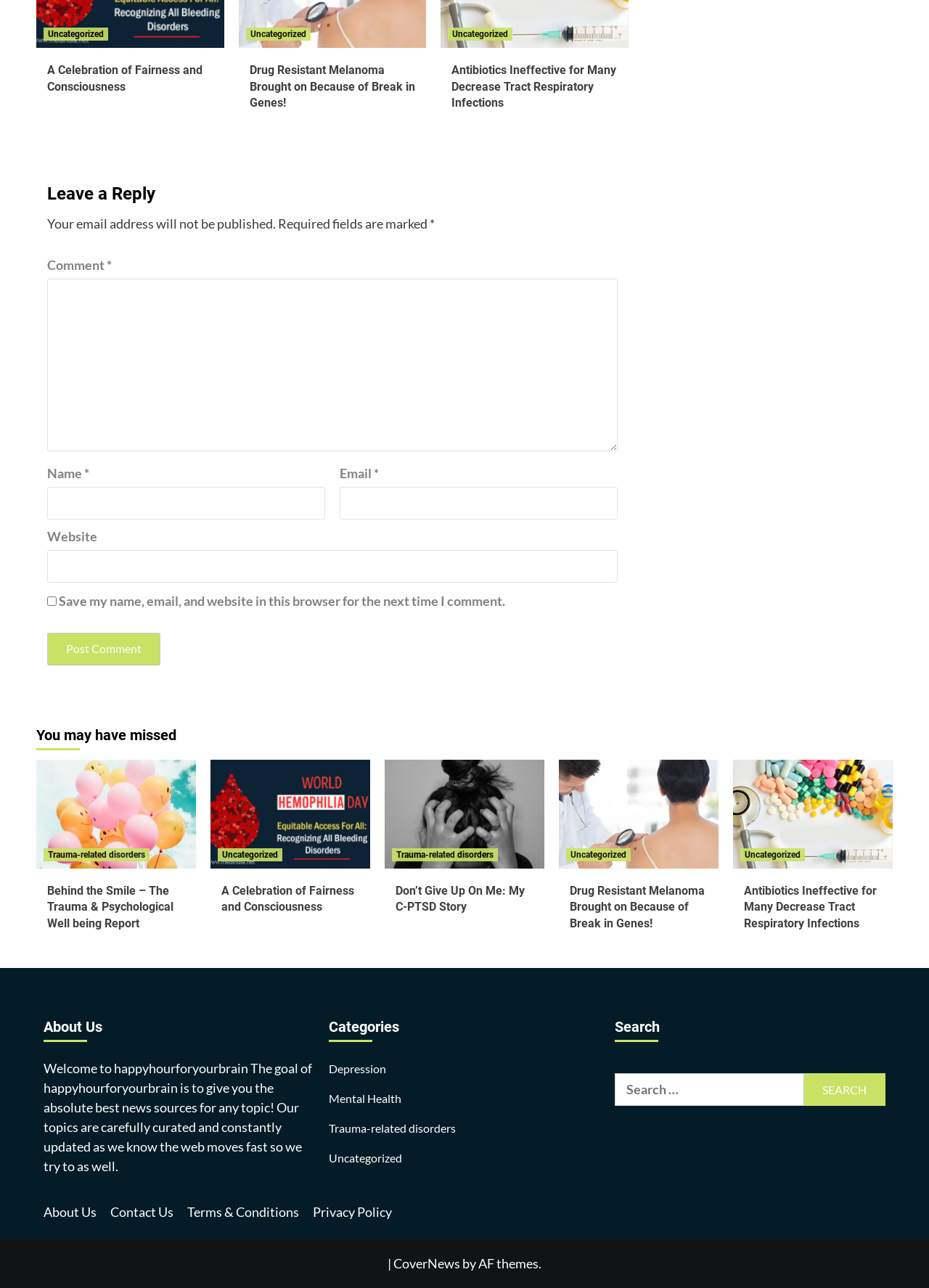Refer to the screenshot and answer the following question in detail:
How many categories are there?

I counted the number of links under the 'Categories' heading, which are 'Depression', 'Mental Health', 'Trauma-related disorders', and 'Uncategorized', so there are 4 categories.